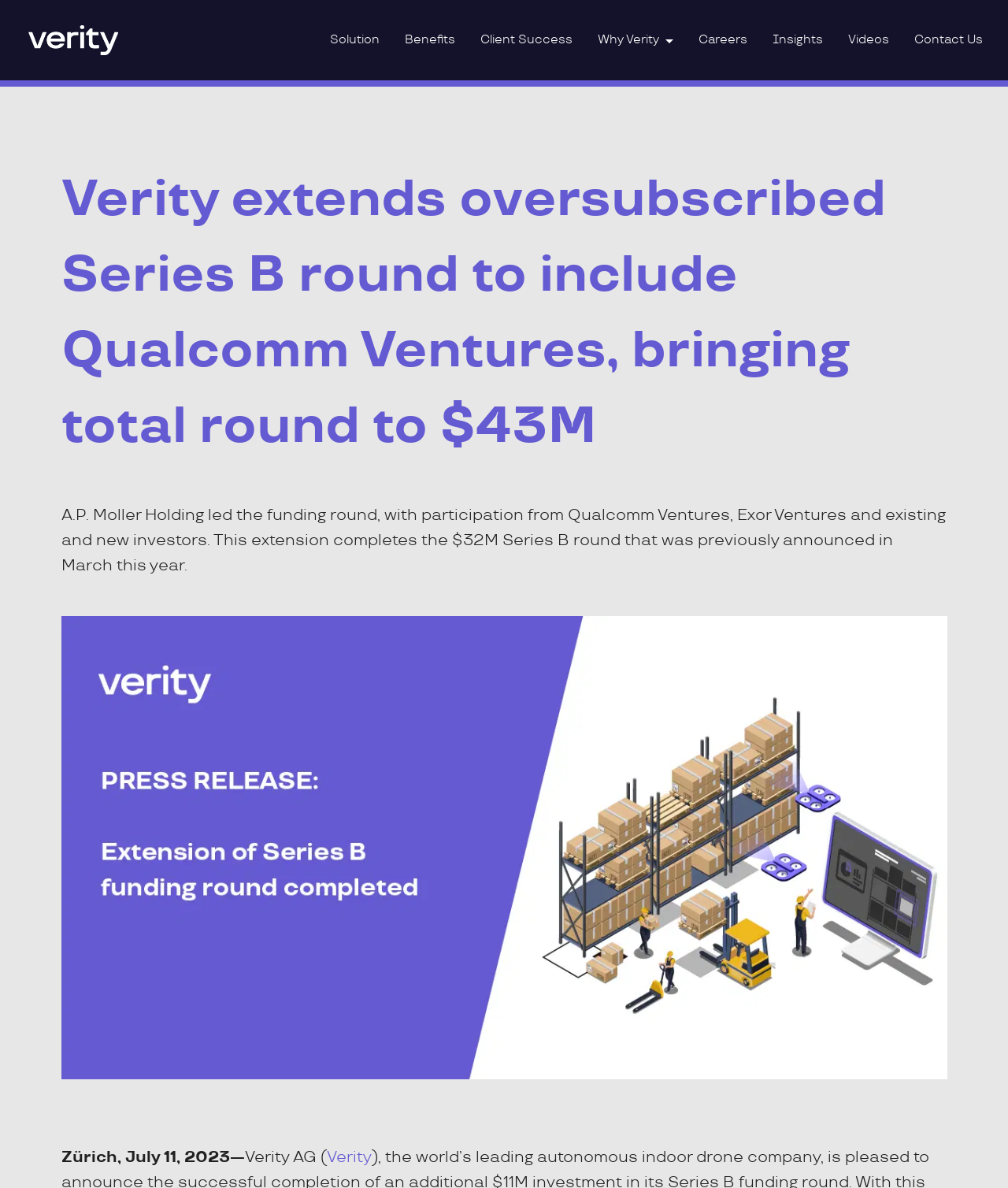Pinpoint the bounding box coordinates of the clickable element needed to complete the instruction: "Read the article about defective products". The coordinates should be provided as four float numbers between 0 and 1: [left, top, right, bottom].

None